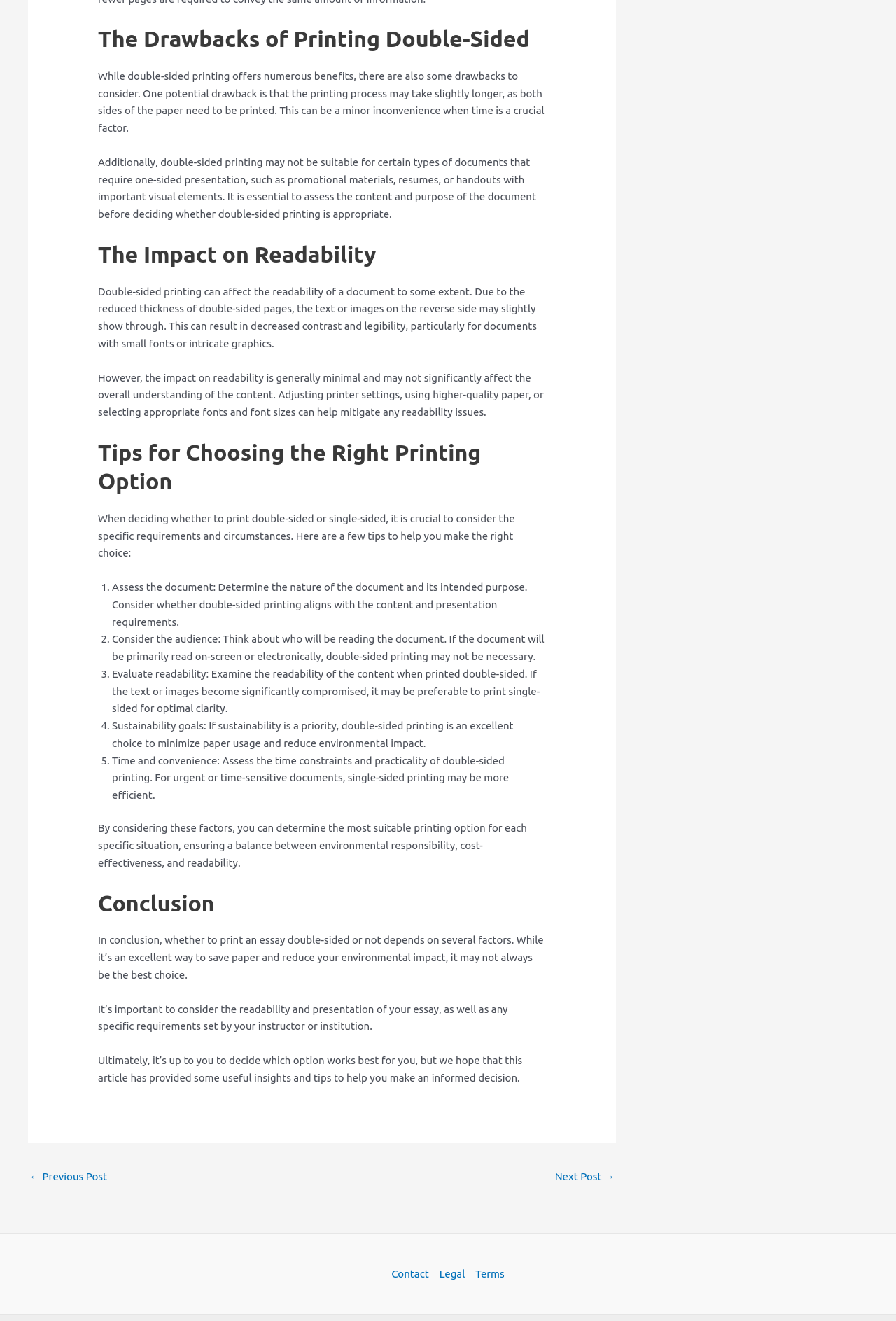What should you consider when deciding whether to print double-sided or single-sided?
Please look at the screenshot and answer using one word or phrase.

Document, audience, readability, sustainability, and time